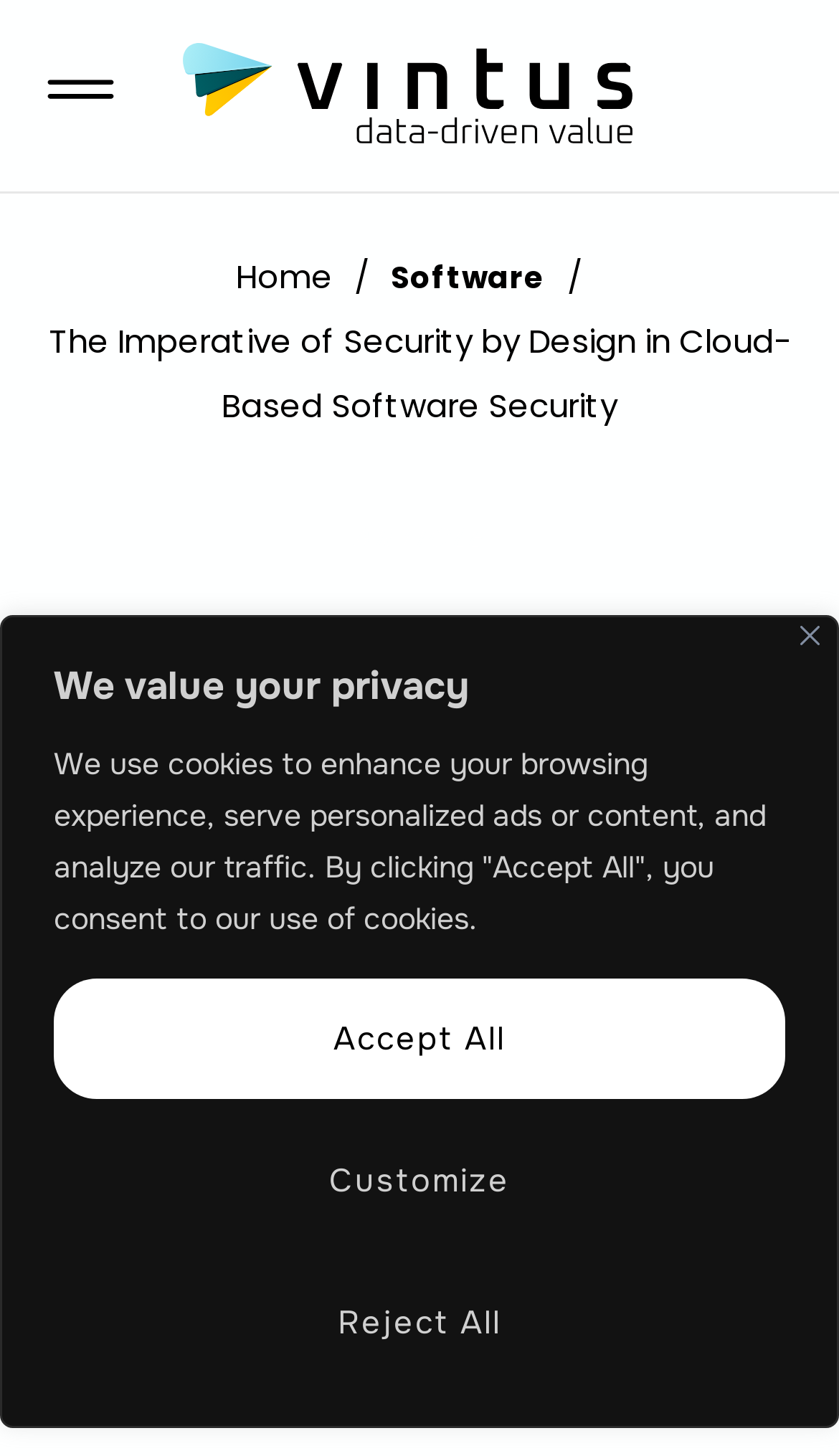Is the menu toggle button expanded?
Respond to the question with a well-detailed and thorough answer.

The menu toggle button has an attribute 'expanded' set to 'False', indicating that it is not currently expanded.